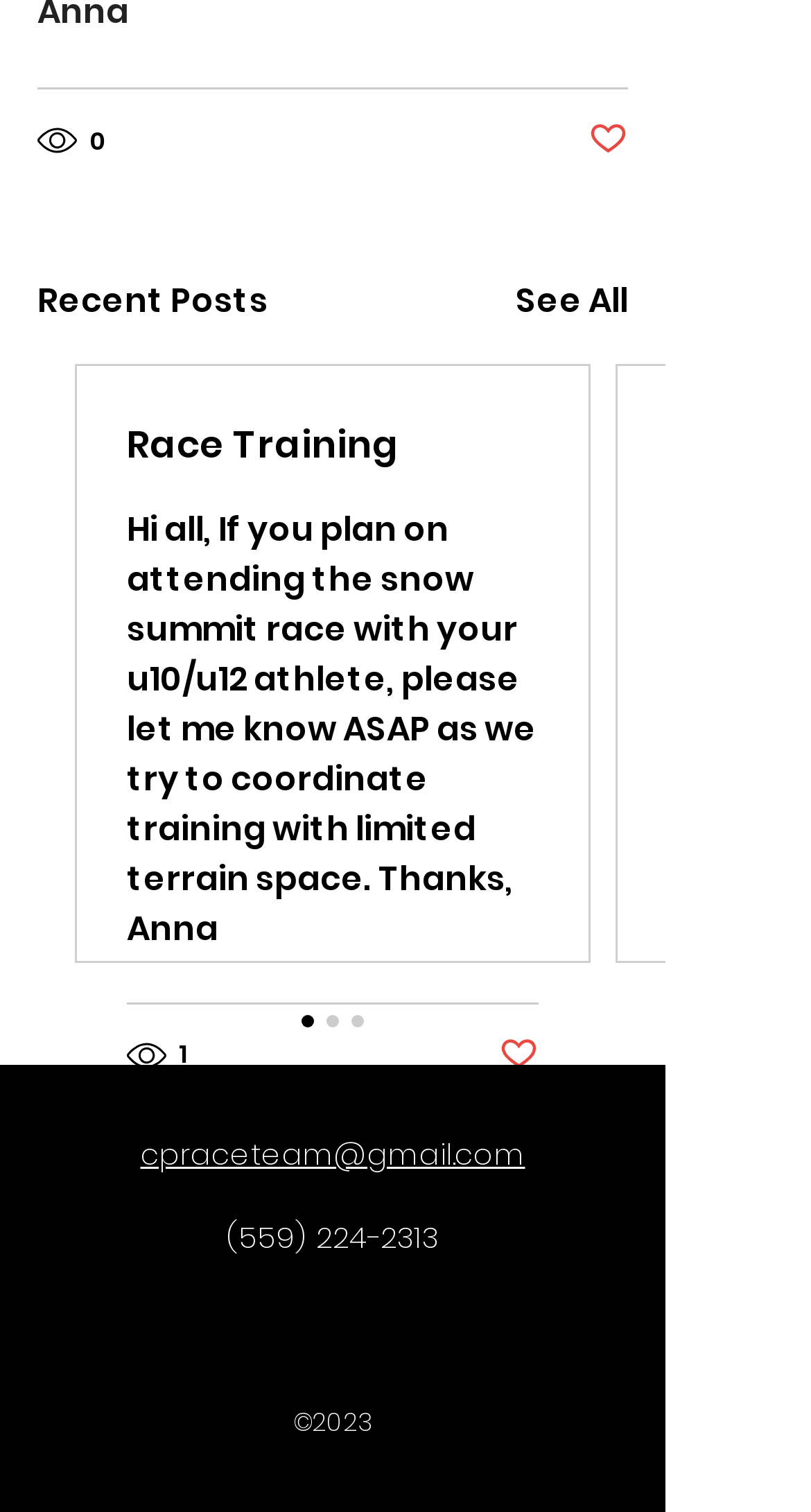Using the provided description See All, find the bounding box coordinates for the UI element. Provide the coordinates in (top-left x, top-left y, bottom-right x, bottom-right y) format, ensuring all values are between 0 and 1.

[0.636, 0.183, 0.774, 0.216]